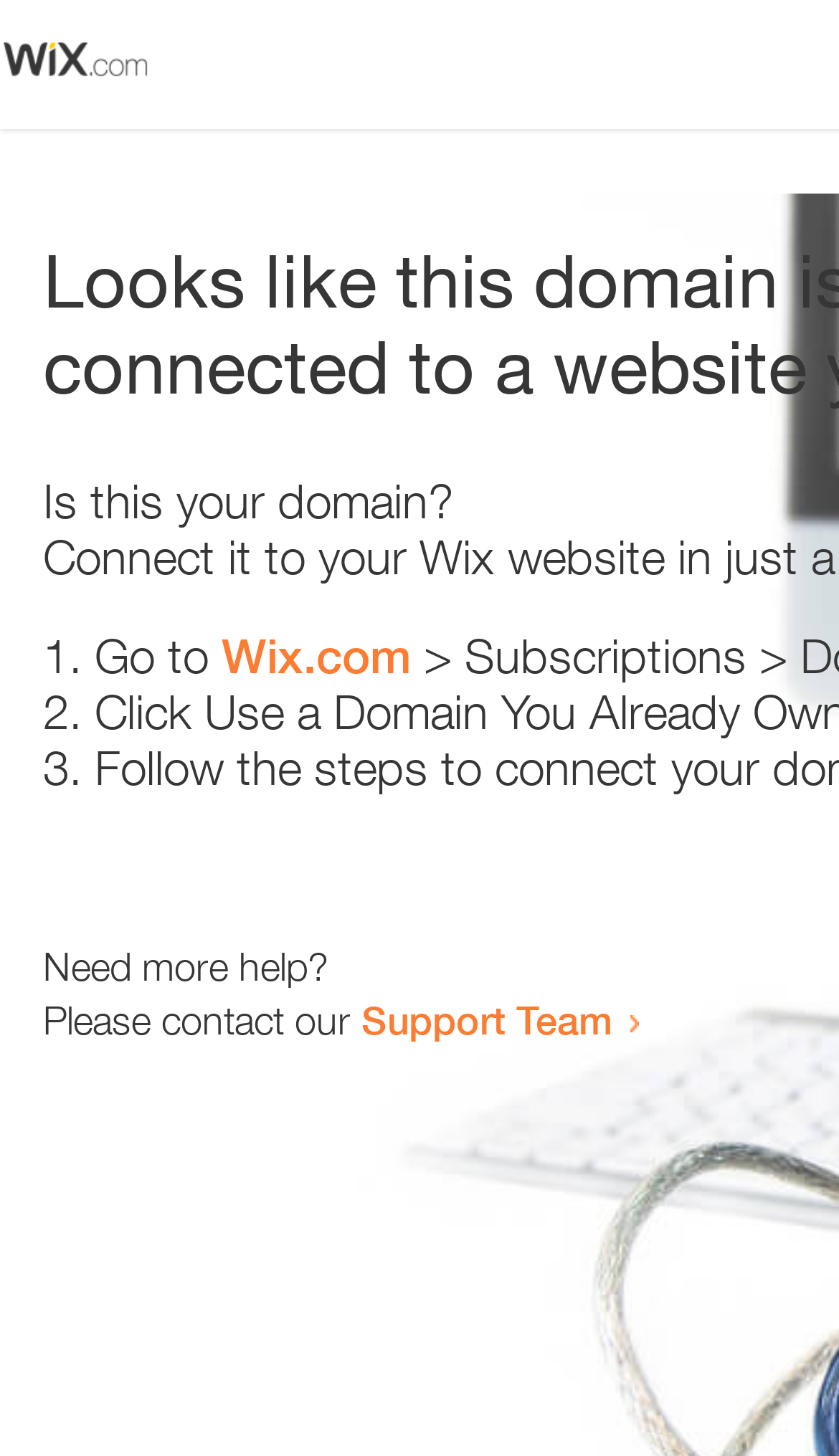What is the current status of the domain?
Based on the visual, give a brief answer using one word or a short phrase.

Error